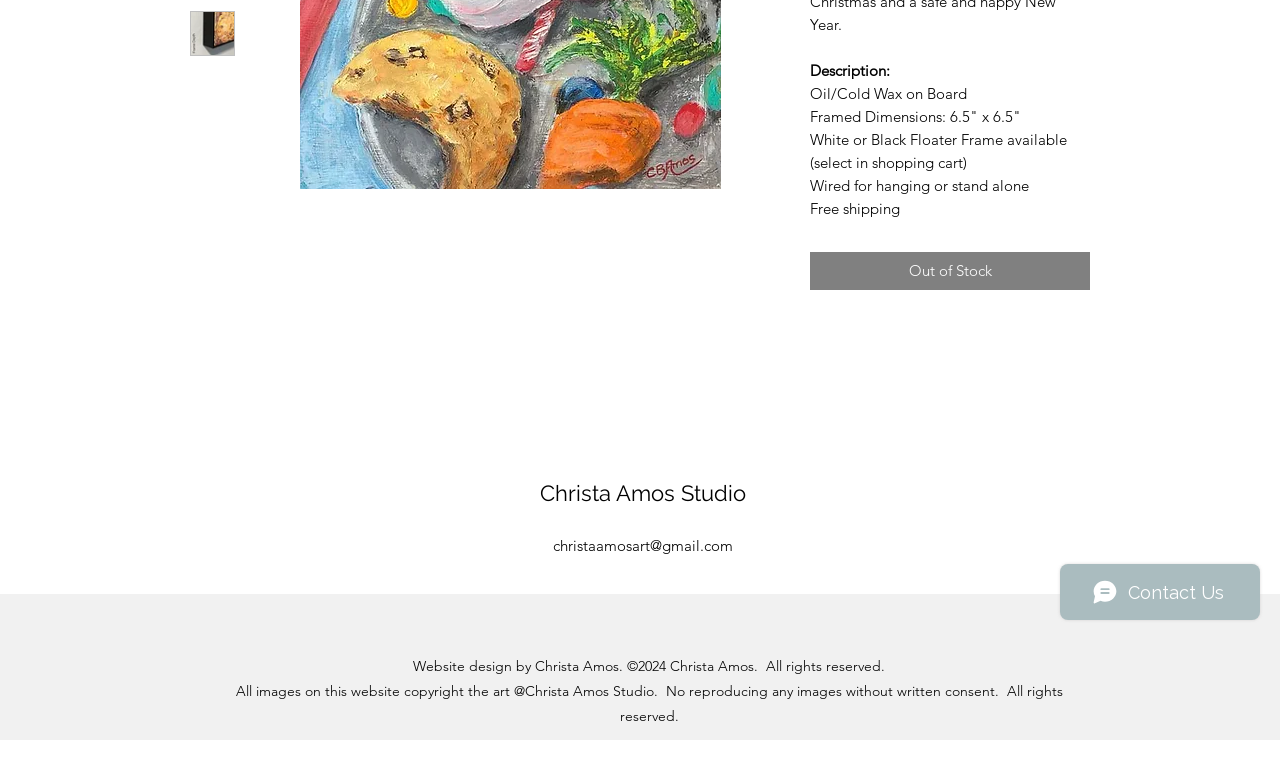Identify the bounding box for the UI element described as: "alt="Thumbnail: Thank you, Virginia"". The coordinates should be four float numbers between 0 and 1, i.e., [left, top, right, bottom].

[0.148, 0.014, 0.184, 0.073]